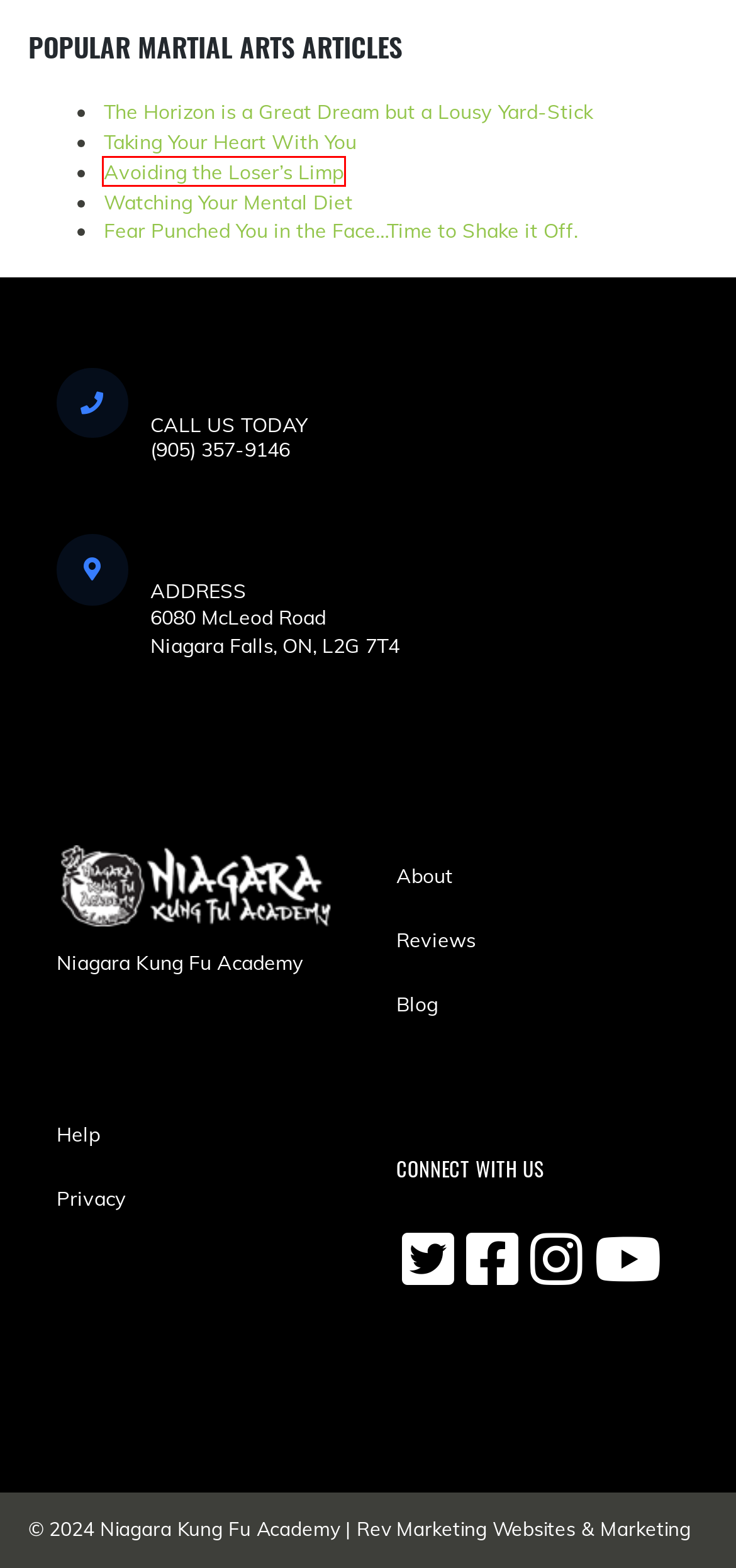Look at the screenshot of a webpage where a red rectangle bounding box is present. Choose the webpage description that best describes the new webpage after clicking the element inside the red bounding box. Here are the candidates:
A. The Horizon is a Great Dream but a Lousy Yard-Stick
B. Avoiding the Loser's Limp
C. About Us
D. Reviews
E. Getting Back To Kickin'
F. Martial Arts Classes in Niagara Falls, Ontario
G. Privacy Policy
H. RevMarketing - Websites, Marketing, Publishing, and Consulting - RevMarketing

B